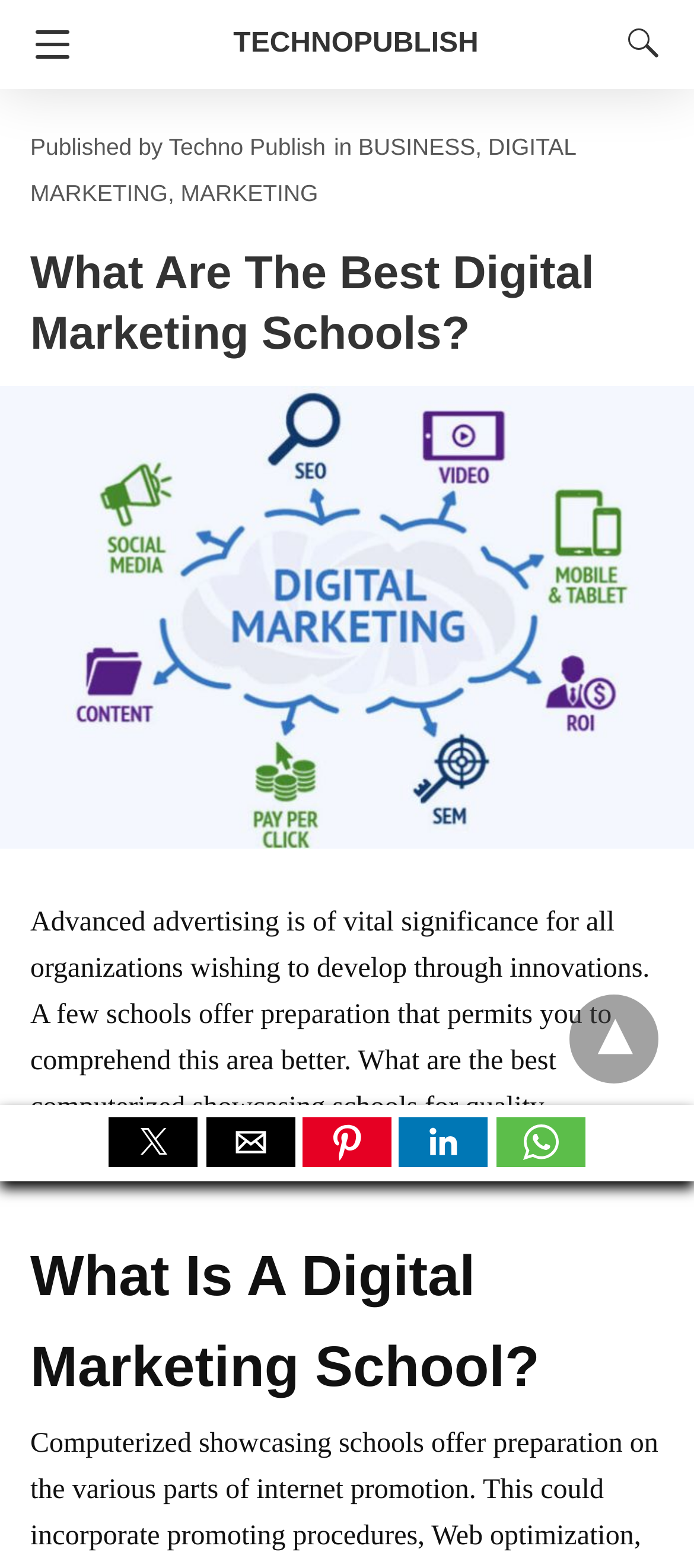Articulate a complete and detailed caption of the webpage elements.

The webpage is about digital marketing schools, with a focus on finding the best ones for quality preparation. At the top left, there is a navigation button, followed by a link to "TECHNOPUBLISH" on the top center. On the top right, there is a search button with a dropdown menu containing links to "BUSINESS", "DIGITAL MARKETING", and "MARKETING".

Below the search button, there is a large header that spans the width of the page, with the title "What Are The Best Digital Marketing Schools?". Below the header, there is a large image that takes up the full width of the page, with a caption "Digital Marketing".

The main content of the page starts below the image, with a paragraph of text that explains the importance of advanced advertising and how some schools offer preparation in this area. This text is followed by a heading "What Is A Digital Marketing School?".

At the bottom of the page, there are social media buttons for Twitter, email, Pinterest, LinkedIn, and WhatsApp, aligned horizontally. The WhatsApp button has an accompanying image. On the bottom right, there is a dropdown link with a downward arrow symbol.